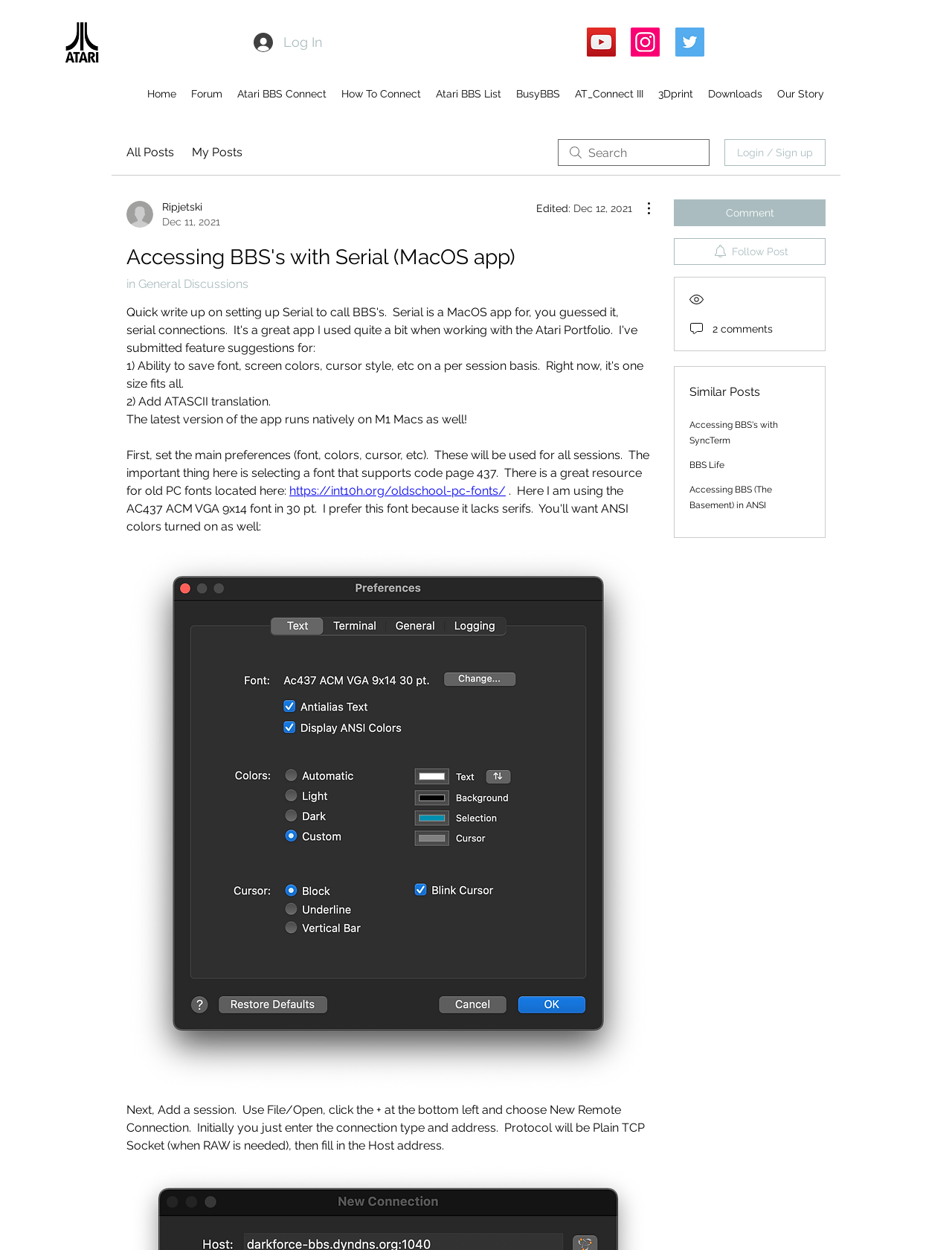What is the purpose of selecting a font in Serial?
Refer to the image and offer an in-depth and detailed answer to the question.

According to the webpage, when setting the main preferences in Serial, it is important to select a font that supports code page 437, which is necessary for accessing BBS's.